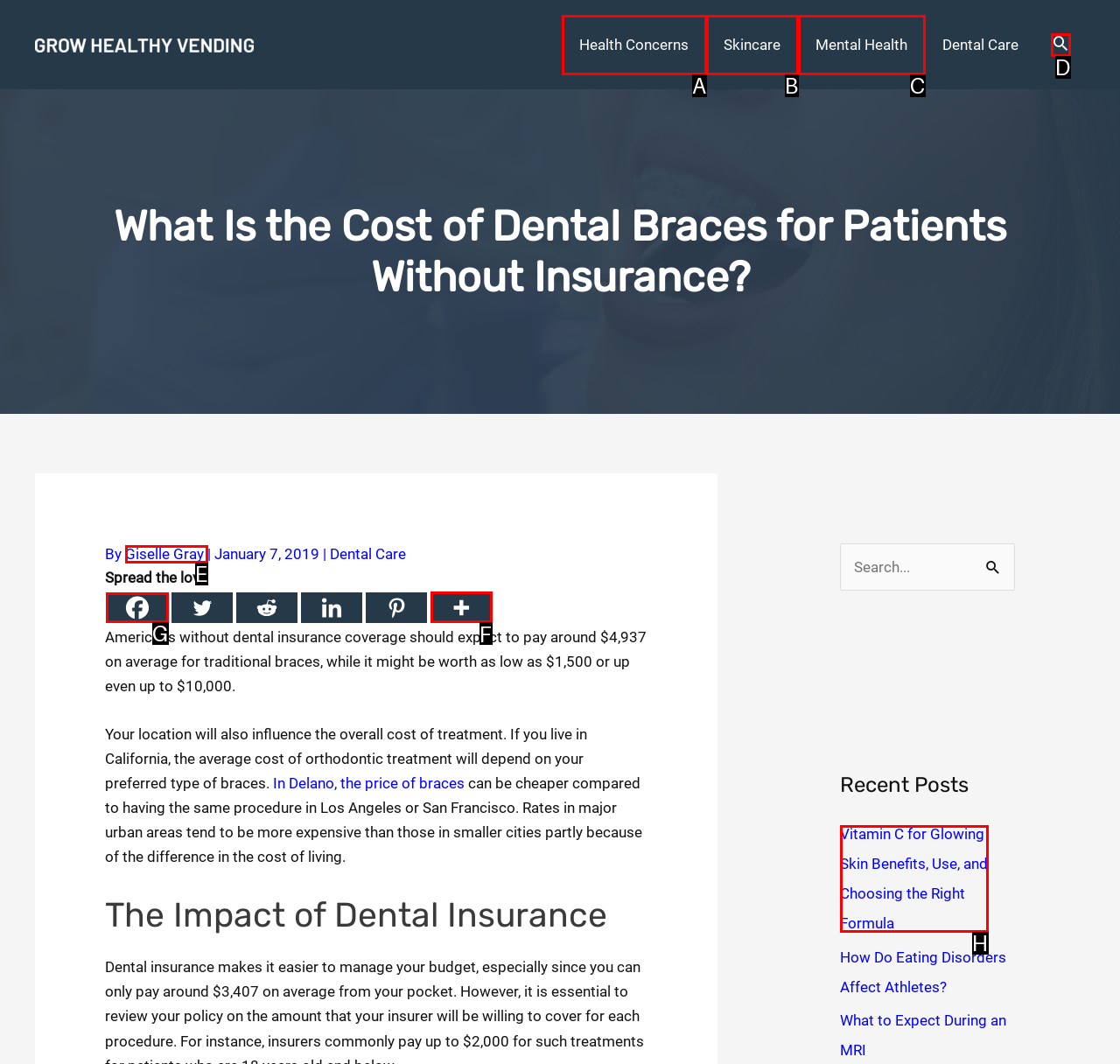Select the letter of the UI element you need to click to complete this task: Book a therapy session.

None